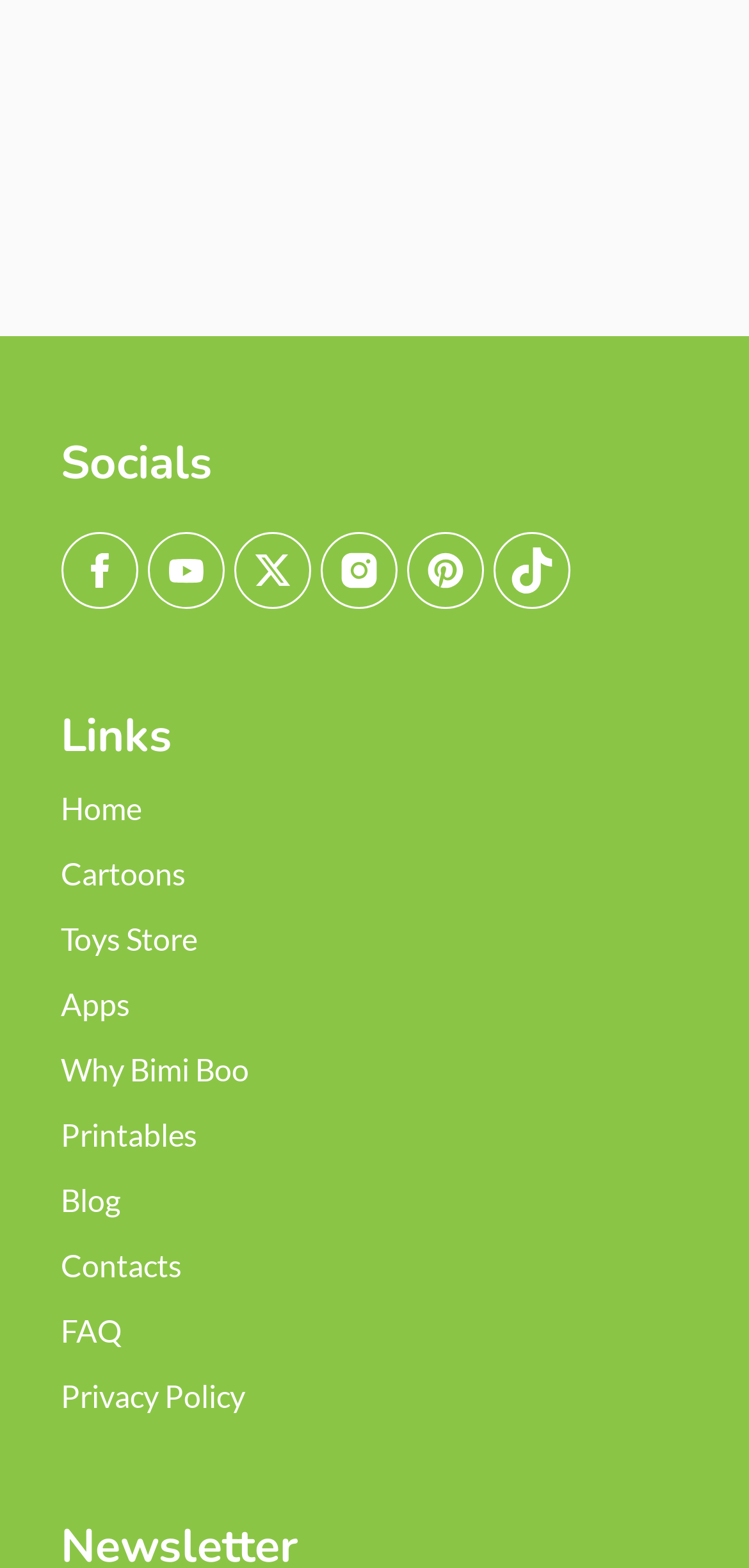How many social media links are there?
Look at the screenshot and respond with a single word or phrase.

5